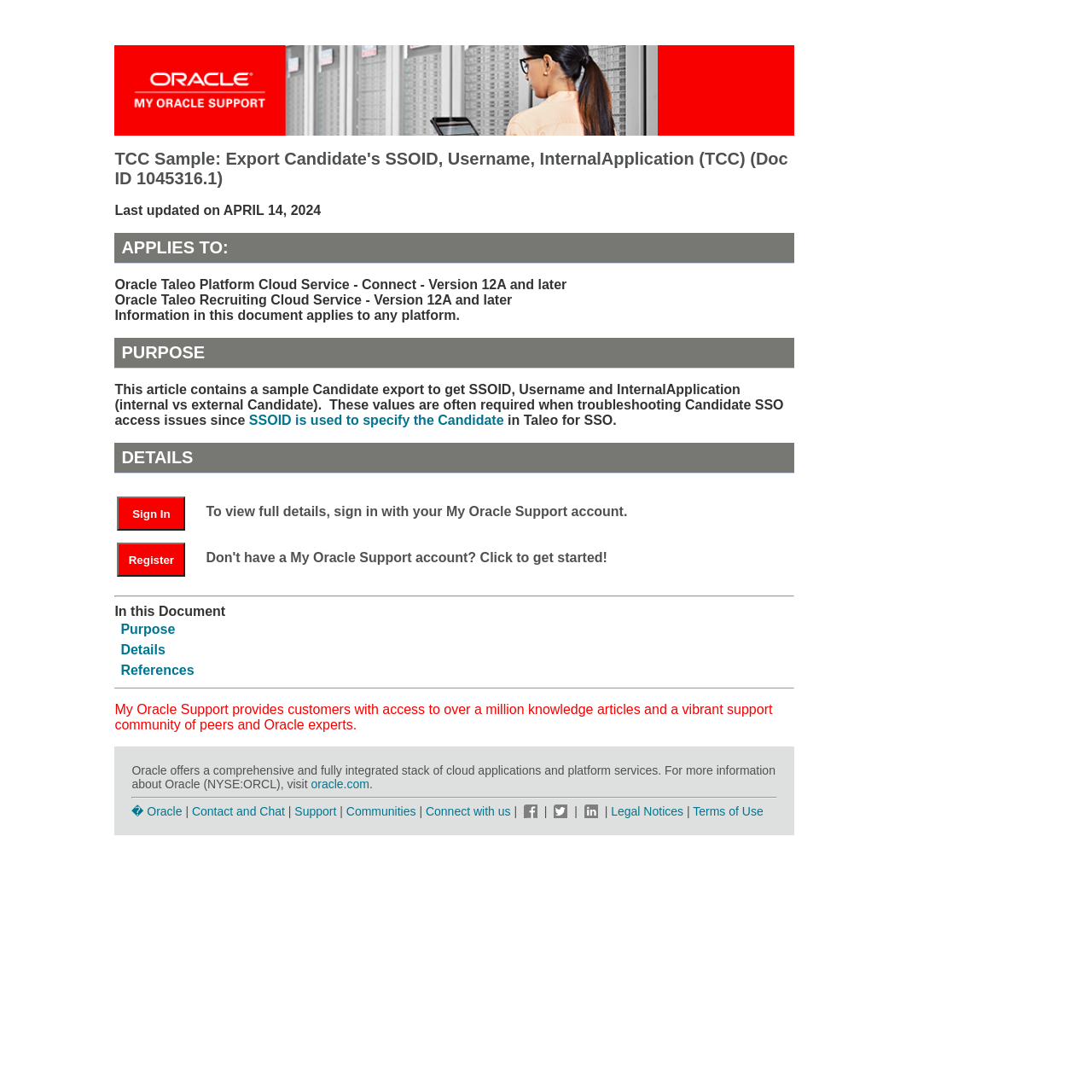What is the function of the 'Sign In' button?
Answer the question with a single word or phrase derived from the image.

To view full details